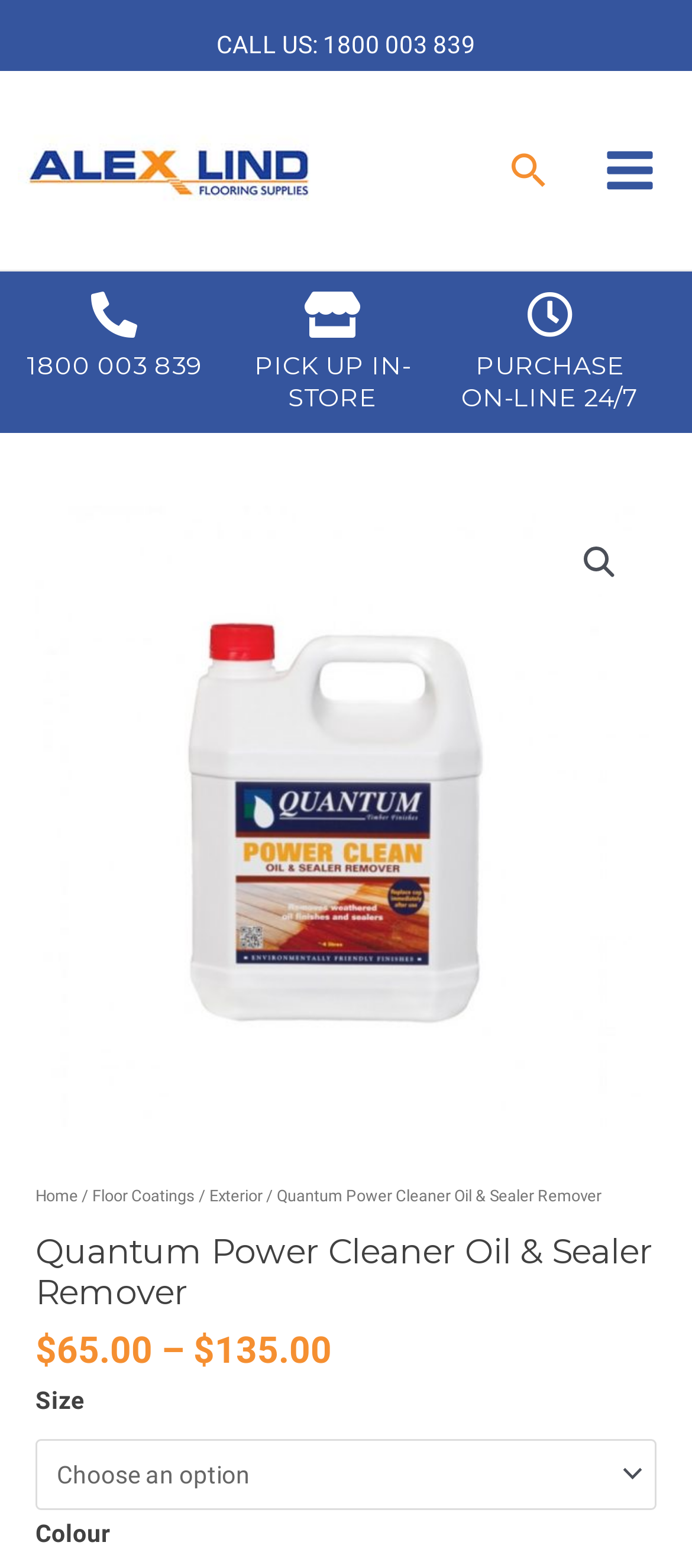Please extract the webpage's main title and generate its text content.

Quantum Power Cleaner Oil & Sealer Remover